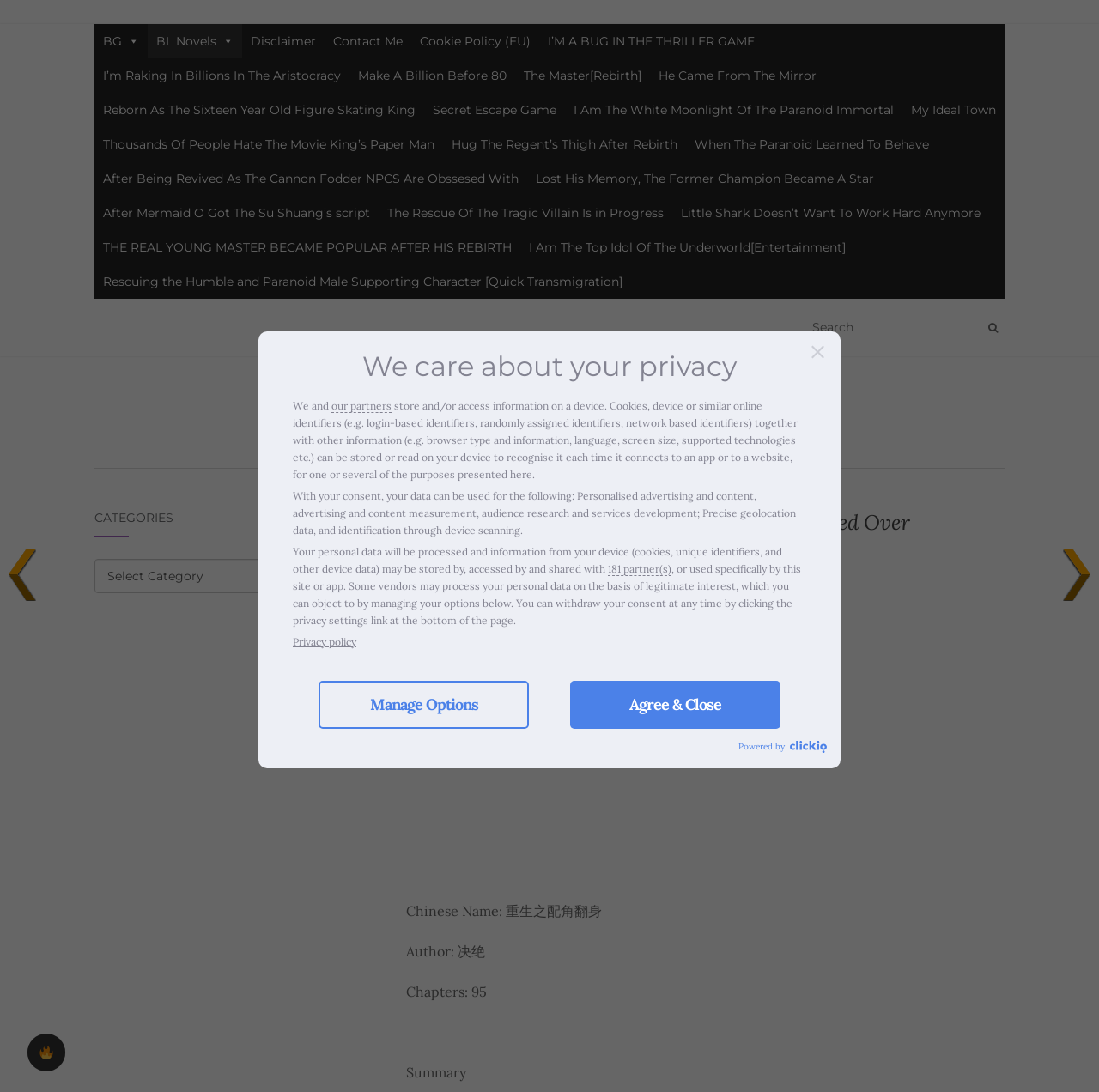Please analyze the image and provide a thorough answer to the question:
What is the category of the novel?

I looked at the webpage and found a section called 'CATEGORIES' but it does not specify the category of the novel. It only provides a combobox to select categories.